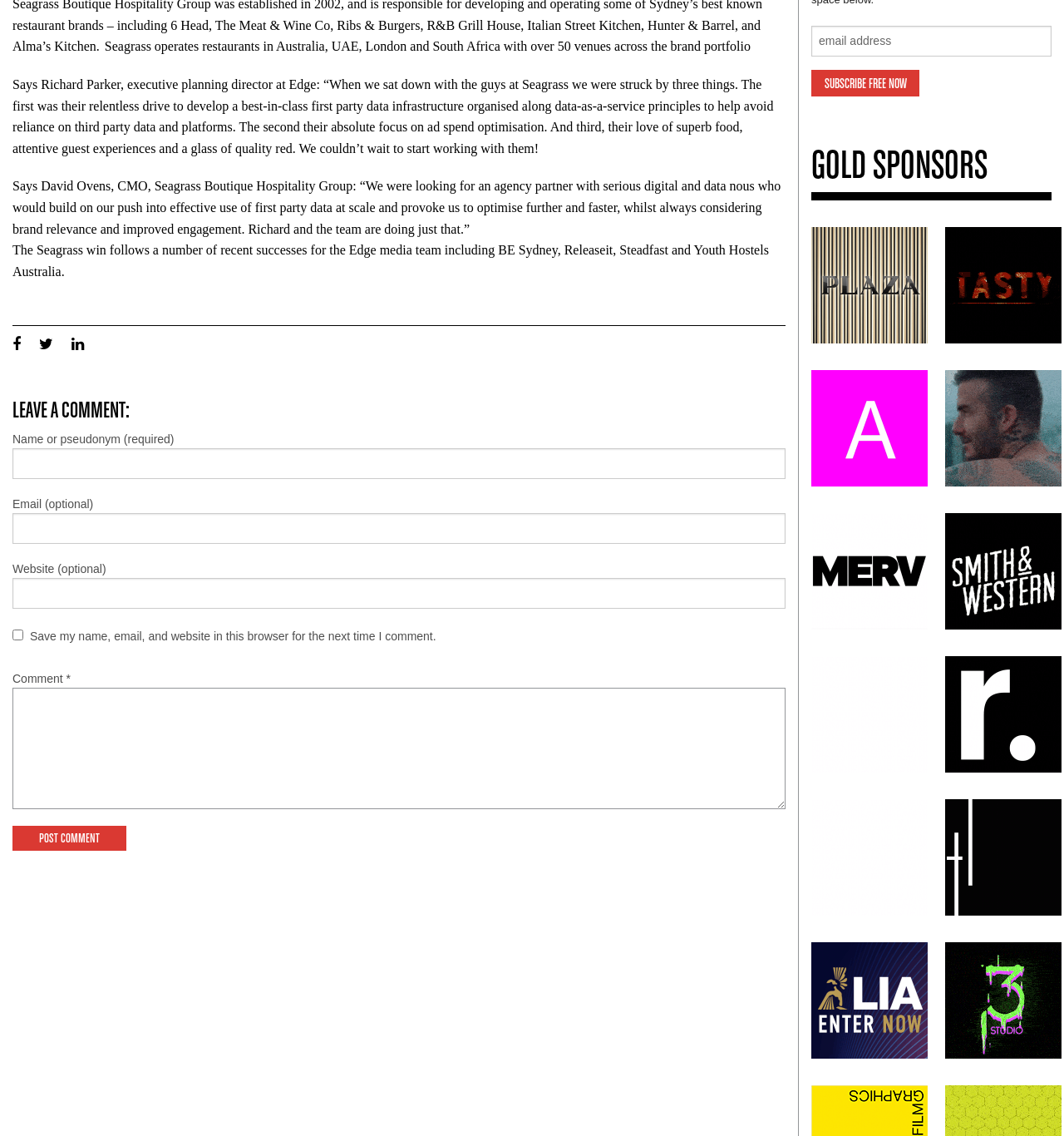Locate the bounding box coordinates of the area that needs to be clicked to fulfill the following instruction: "Post a comment". The coordinates should be in the format of four float numbers between 0 and 1, namely [left, top, right, bottom].

[0.012, 0.727, 0.119, 0.749]